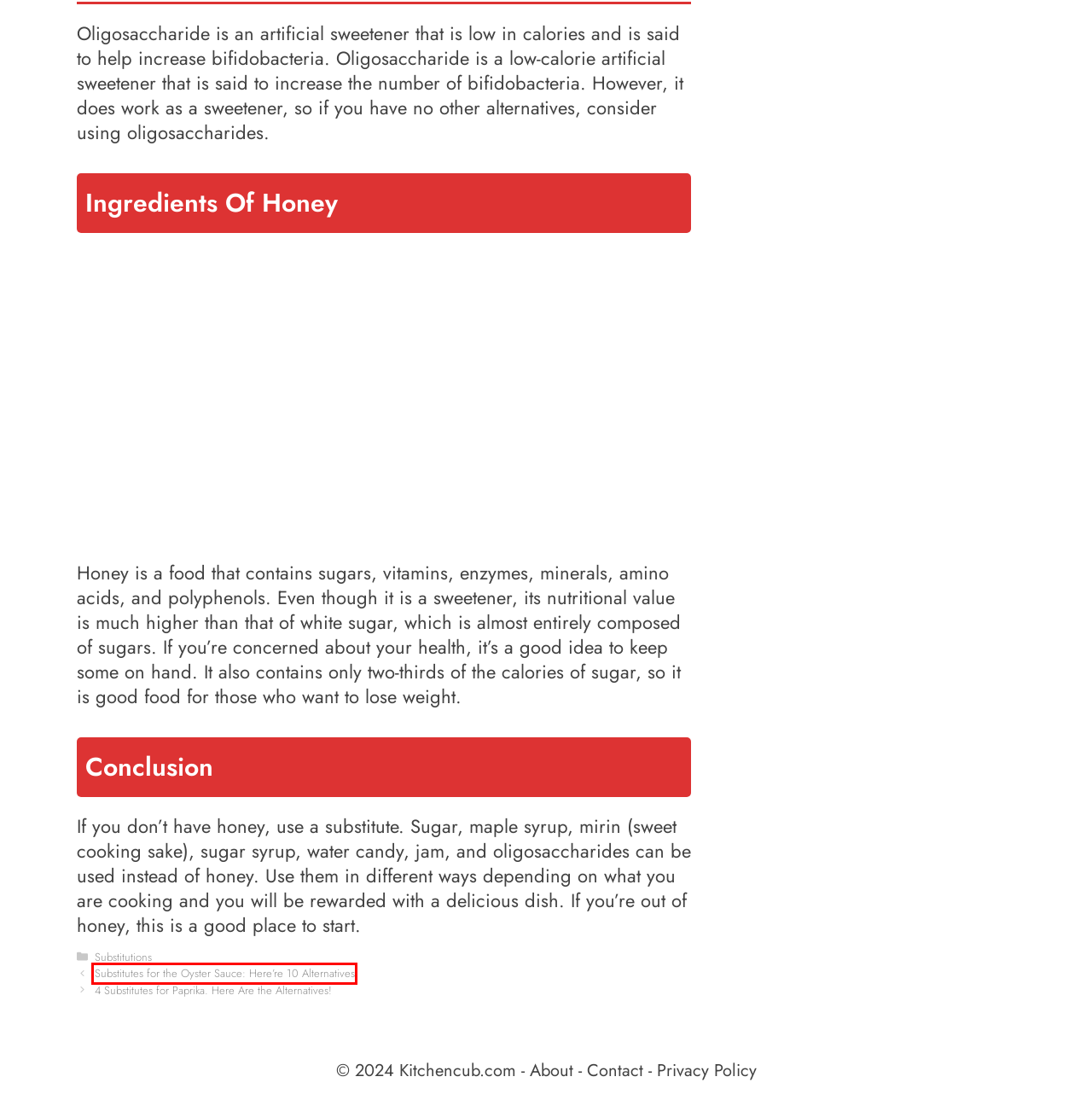Analyze the webpage screenshot with a red bounding box highlighting a UI element. Select the description that best matches the new webpage after clicking the highlighted element. Here are the options:
A. KitchenCub - Discover the Secrets of the Kitchen Like a Cub
B. 4 Substitutes for Paprika. Here Are the Alternatives!
C. Kitchen Gadgets Archives - KitchenCub
D. About - KitchenCub
E. Substitutes for the Oyster Sauce: Here're 10 Alternatives
F. Vegan Or Not Archives - KitchenCub
G. Can You Freeze It Archives - KitchenCub
H. Contact - KitchenCub

E